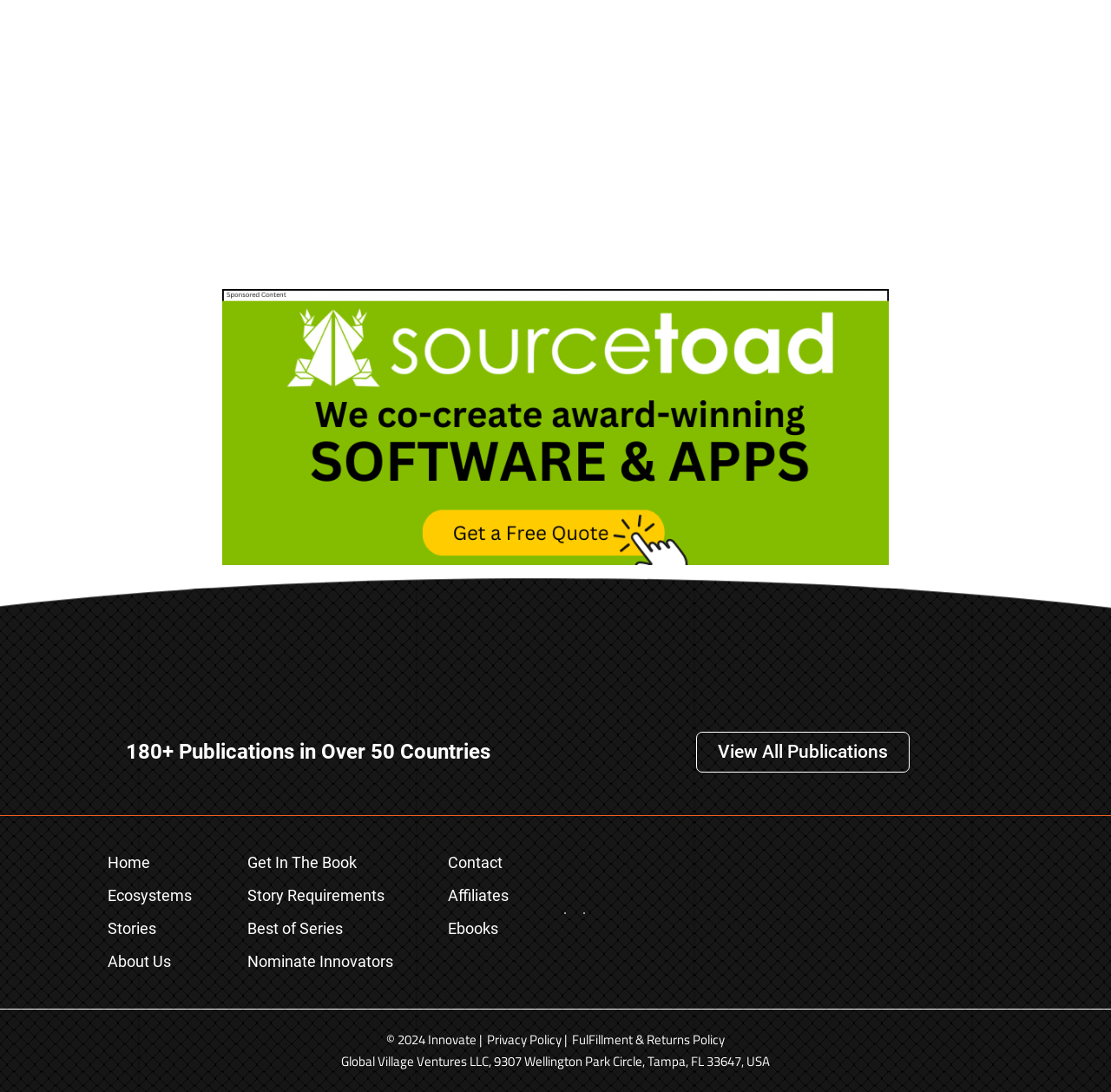How many social media links are there?
Using the image, answer in one word or phrase.

2